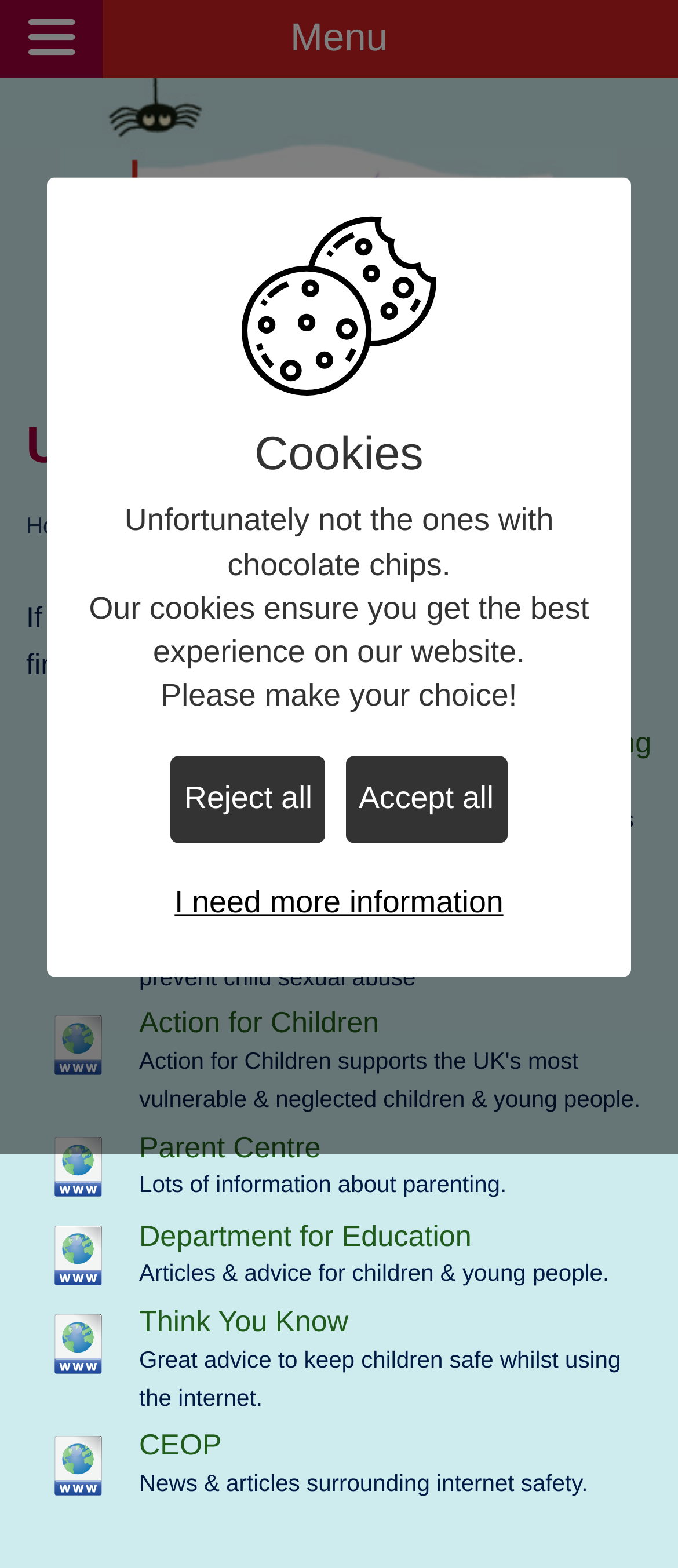Please identify the bounding box coordinates of the area that needs to be clicked to follow this instruction: "Contact the school using the Contact Details link".

[0.0, 0.0, 0.887, 0.048]